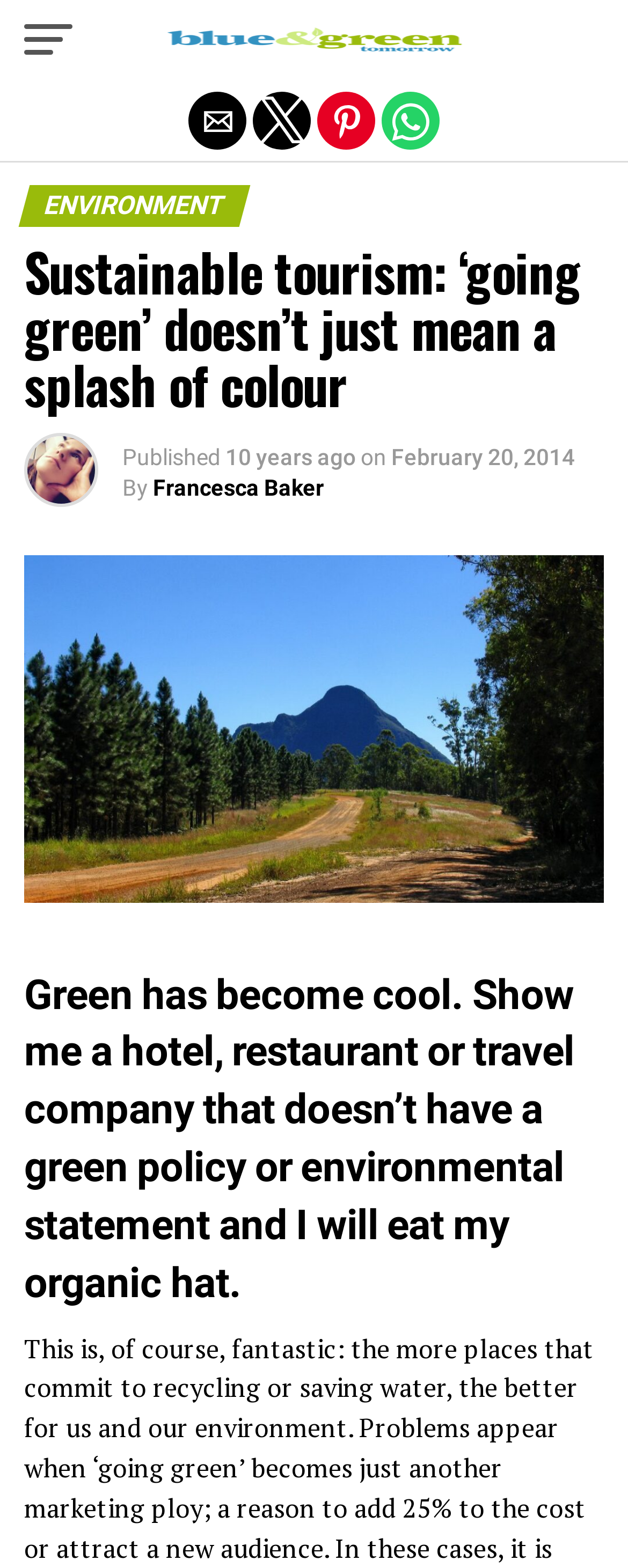Explain in detail what you observe on this webpage.

The webpage is about sustainable tourism, with a focus on the trend of "going green" in the travel industry. At the top left of the page, there is a button and a link to "Blue and Green Tomorrow", accompanied by an image with the same name. Below this, there are four buttons for sharing the article via email, Twitter, Pinterest, and WhatsApp.

The main content of the page is divided into sections, with a header section that includes a heading "ENVIRONMENT" and a subheading "Sustainable tourism: ‘going green’ doesn’t just mean a splash of colour". Below this, there is an image, followed by a section with publication information, including the date "February 20, 2014" and the author "Francesca Baker".

The main article begins with a heading that quotes "Green has become cool. Show me a hotel, restaurant or travel company that doesn’t have a green policy or environmental statement and I will eat my organic hat." The article likely discusses the importance of environmental sustainability in the tourism industry.

At the very top of the page, there is a link to "Exit mobile version", suggesting that the page is optimized for mobile devices.